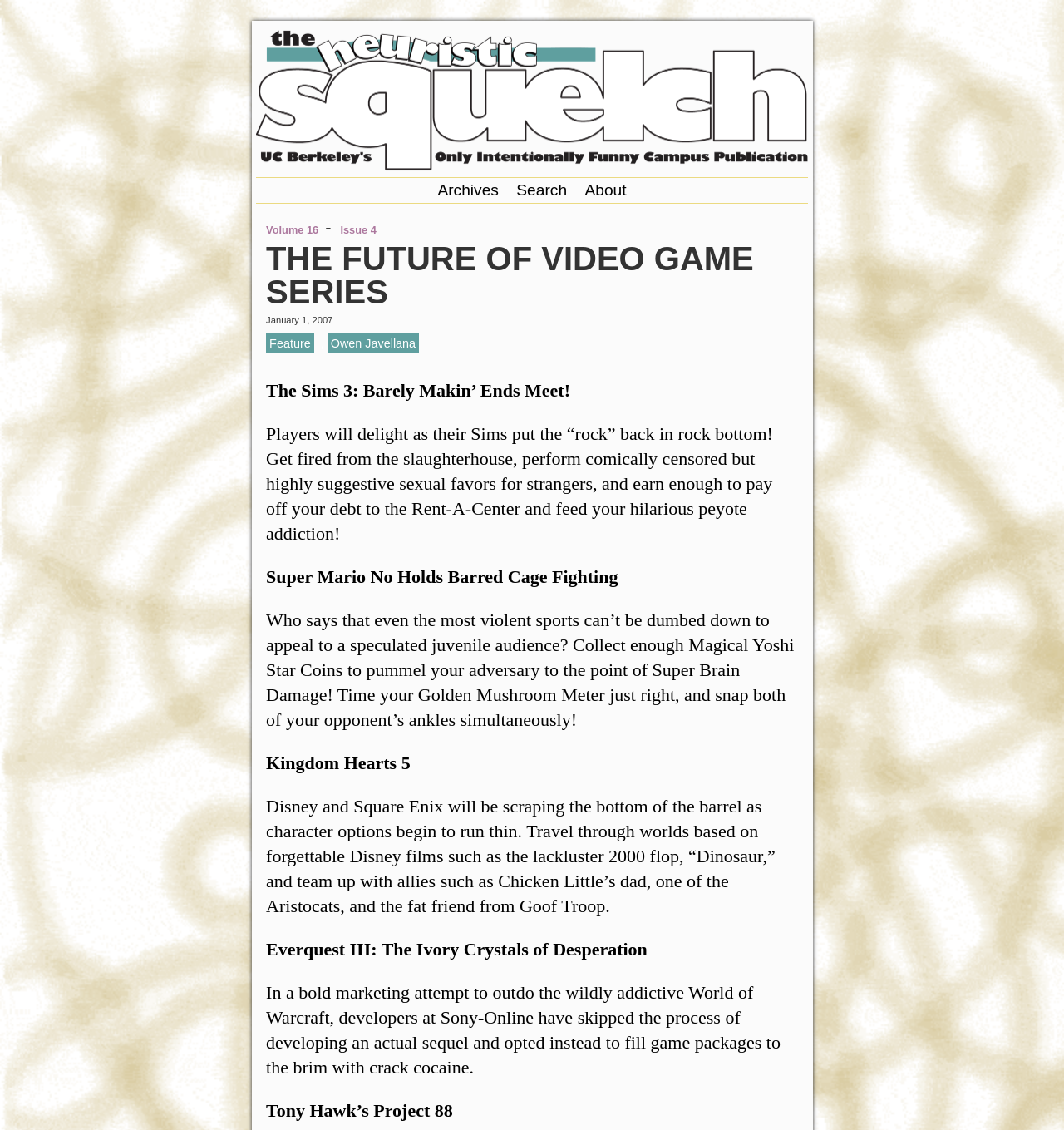Determine the bounding box coordinates for the UI element matching this description: "Issue 4".

[0.32, 0.198, 0.354, 0.209]